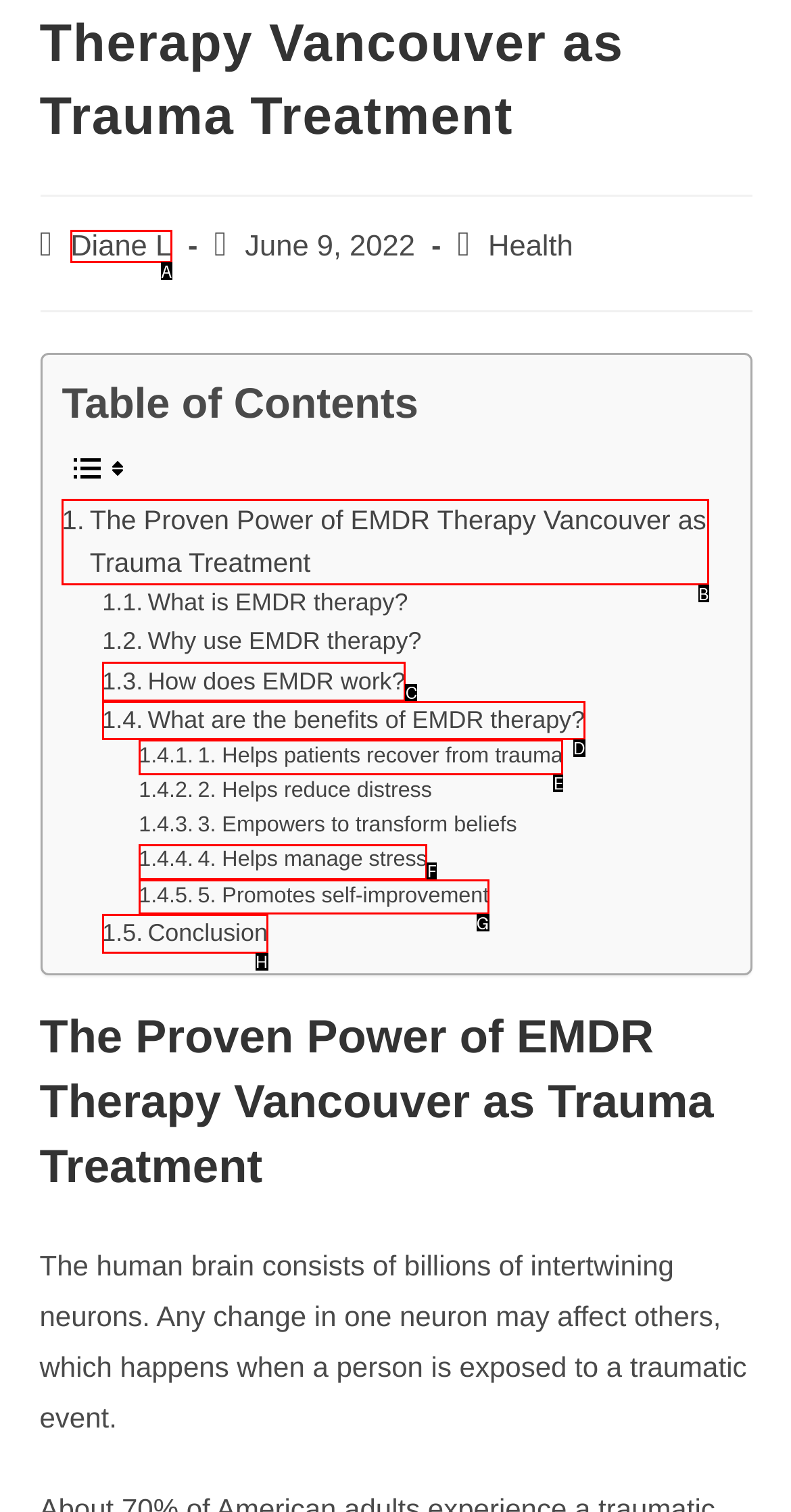Indicate the HTML element to be clicked to accomplish this task: Read the article about the proven power of EMDR therapy Respond using the letter of the correct option.

B